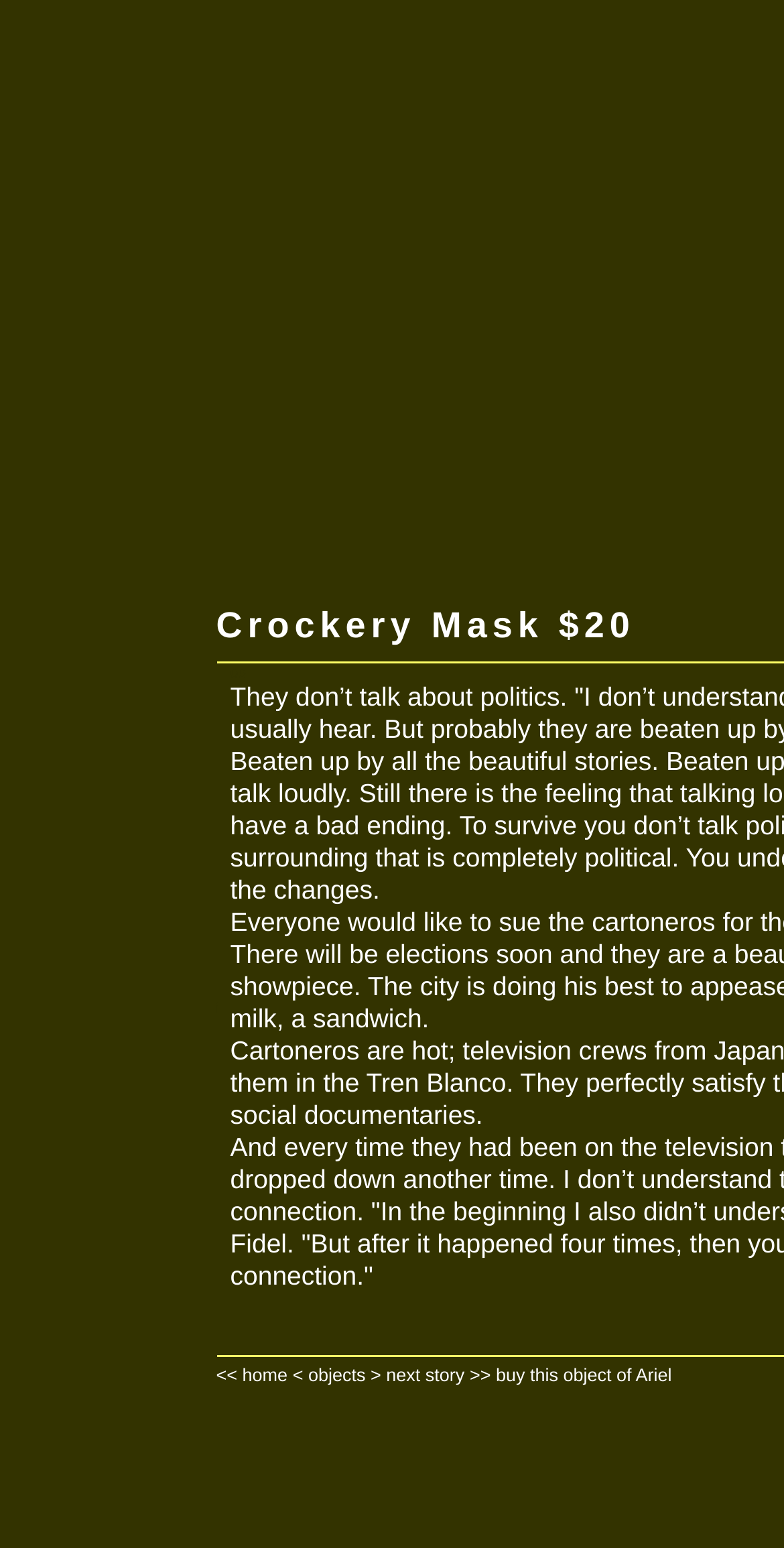Find the bounding box of the element with the following description: "<< home". The coordinates must be four float numbers between 0 and 1, formatted as [left, top, right, bottom].

[0.276, 0.882, 0.367, 0.895]